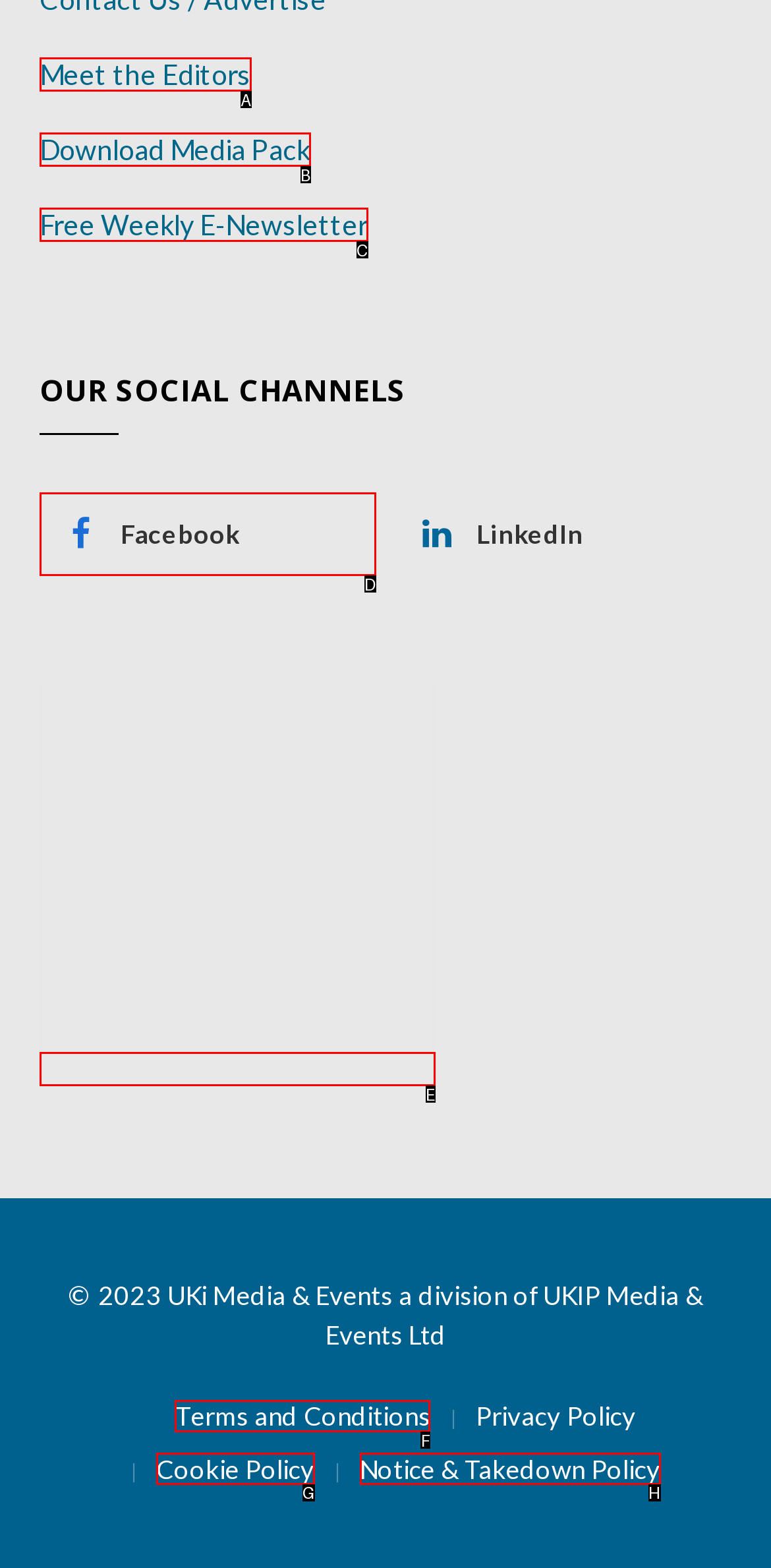Given the description: Facebook, identify the HTML element that corresponds to it. Respond with the letter of the correct option.

D